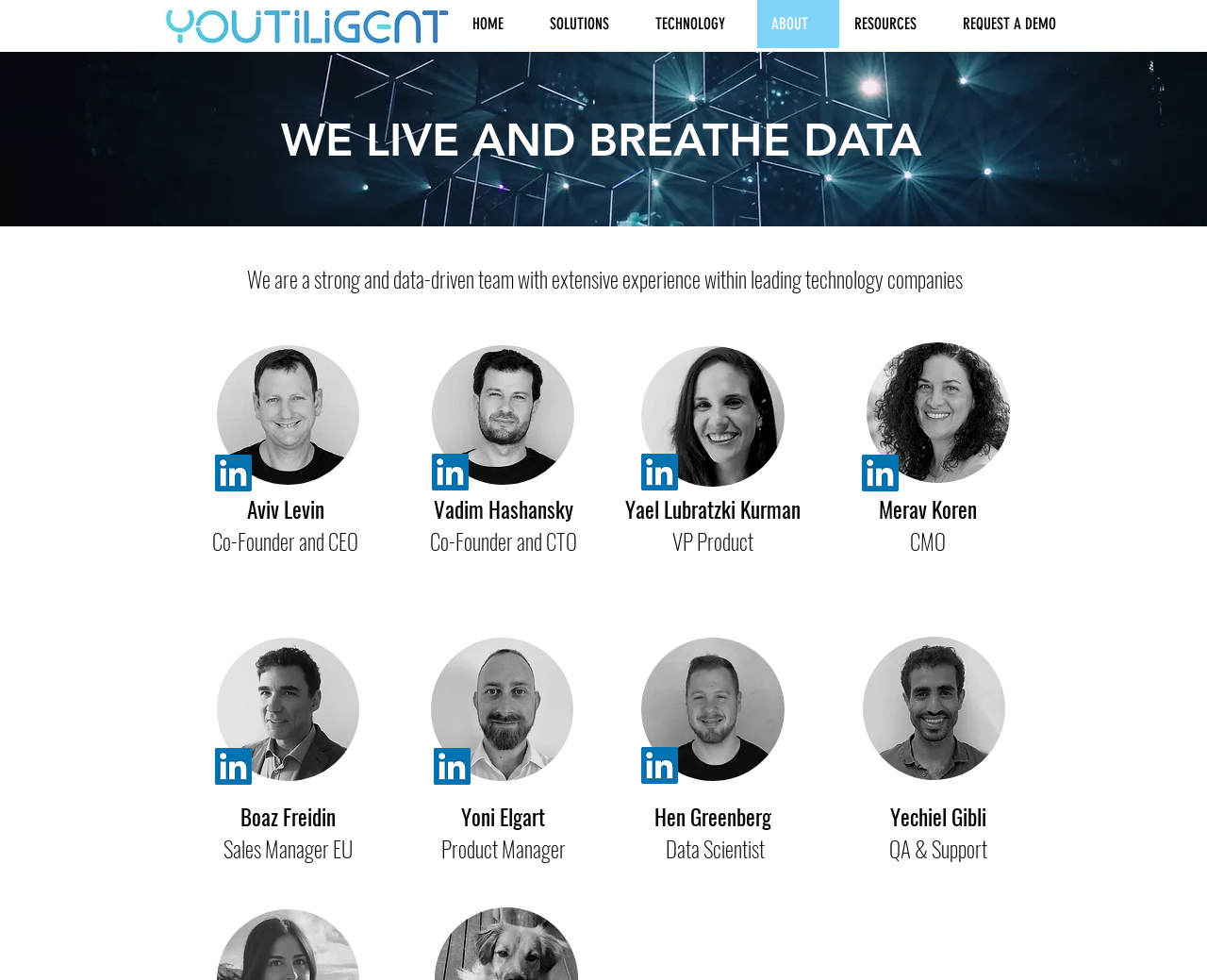From the element description: "HOME", extract the bounding box coordinates of the UI element. The coordinates should be expressed as four float numbers between 0 and 1, in the order [left, top, right, bottom].

[0.38, 0.0, 0.443, 0.049]